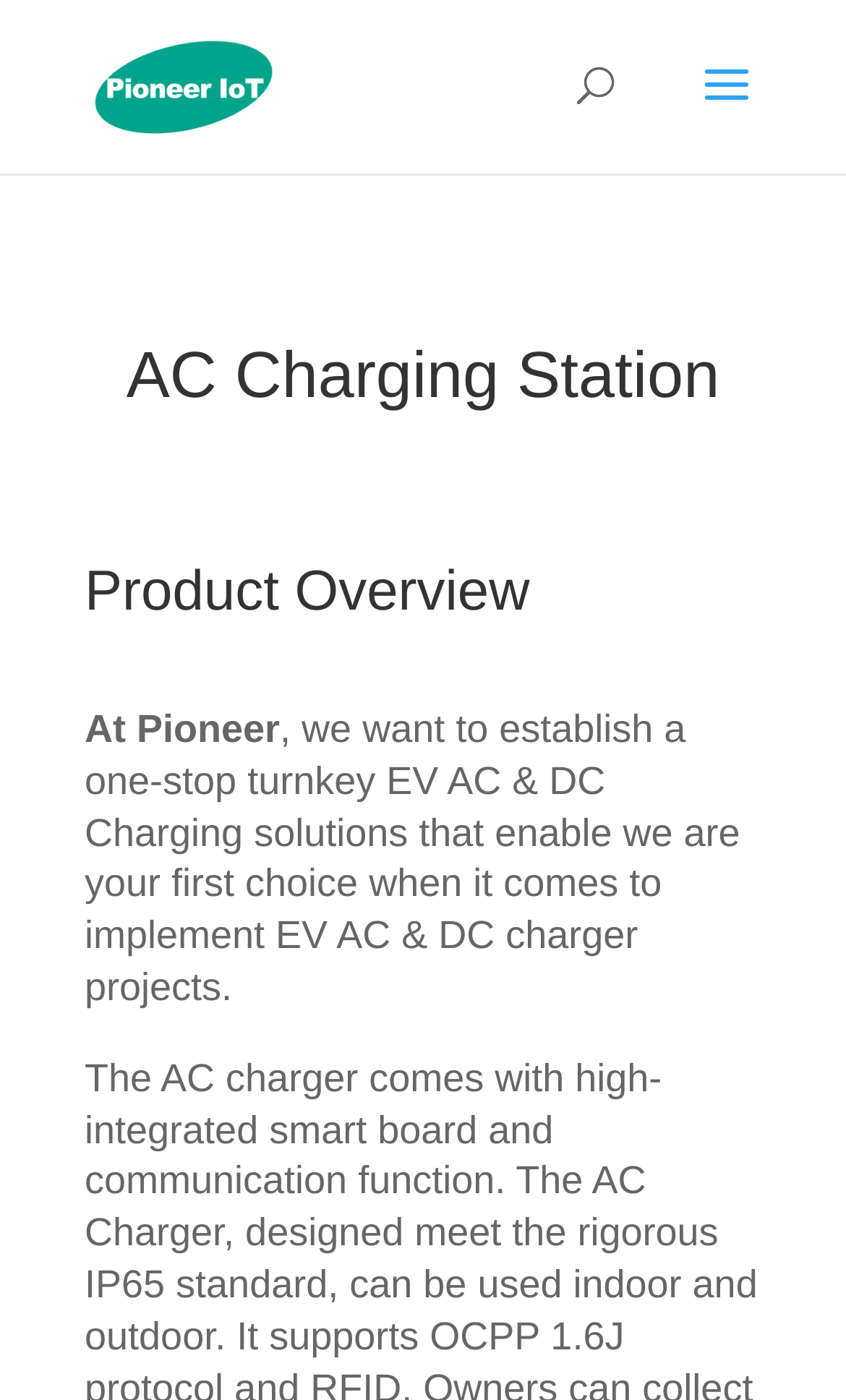Give a short answer to this question using one word or a phrase:
What is the company name?

Pioneer IoT